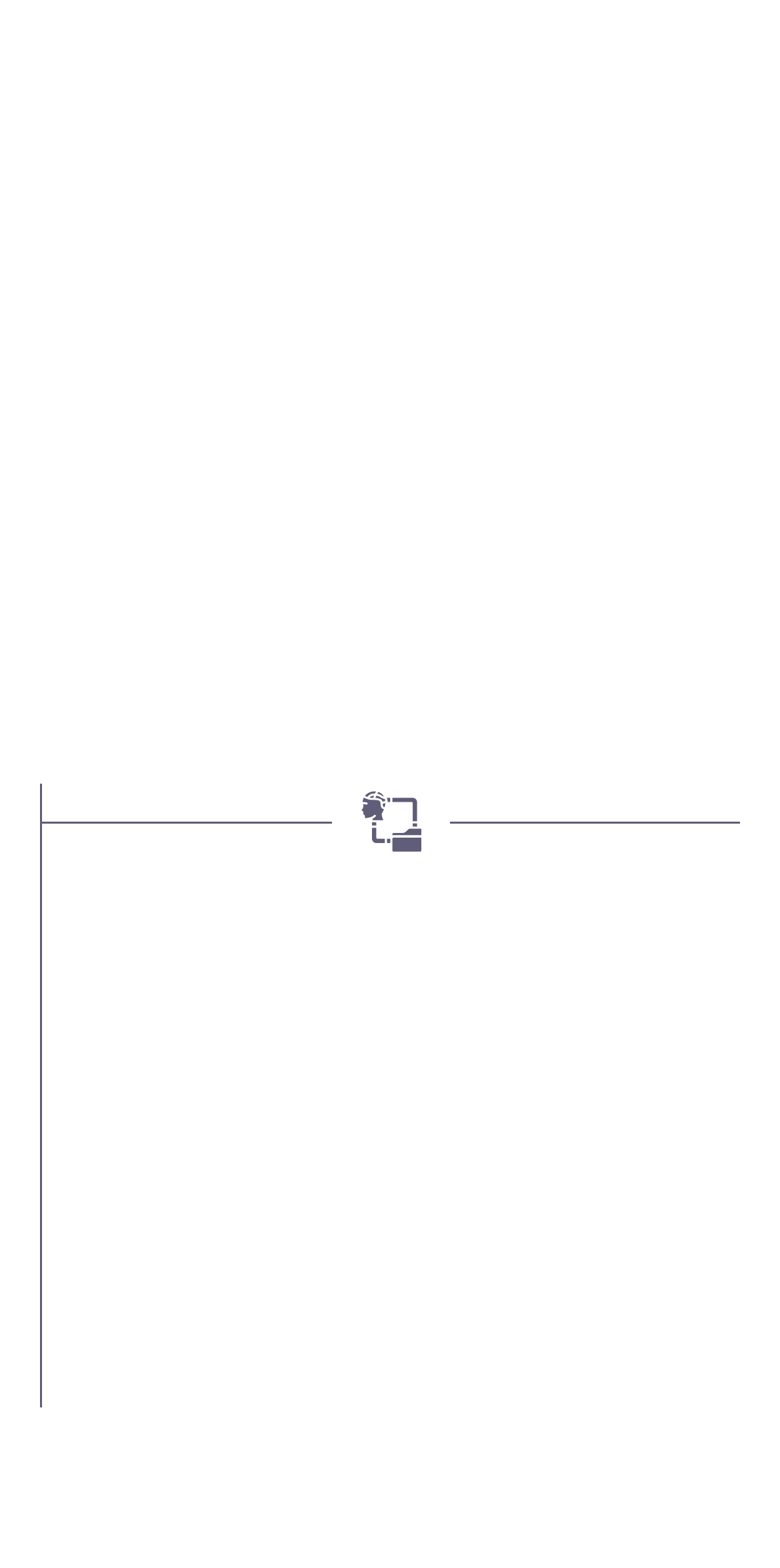Using the webpage screenshot, find the UI element described by Subscribe. Provide the bounding box coordinates in the format (top-left x, top-left y, bottom-right x, bottom-right y), ensuring all values are floating point numbers between 0 and 1.

[0.105, 0.734, 0.321, 0.78]